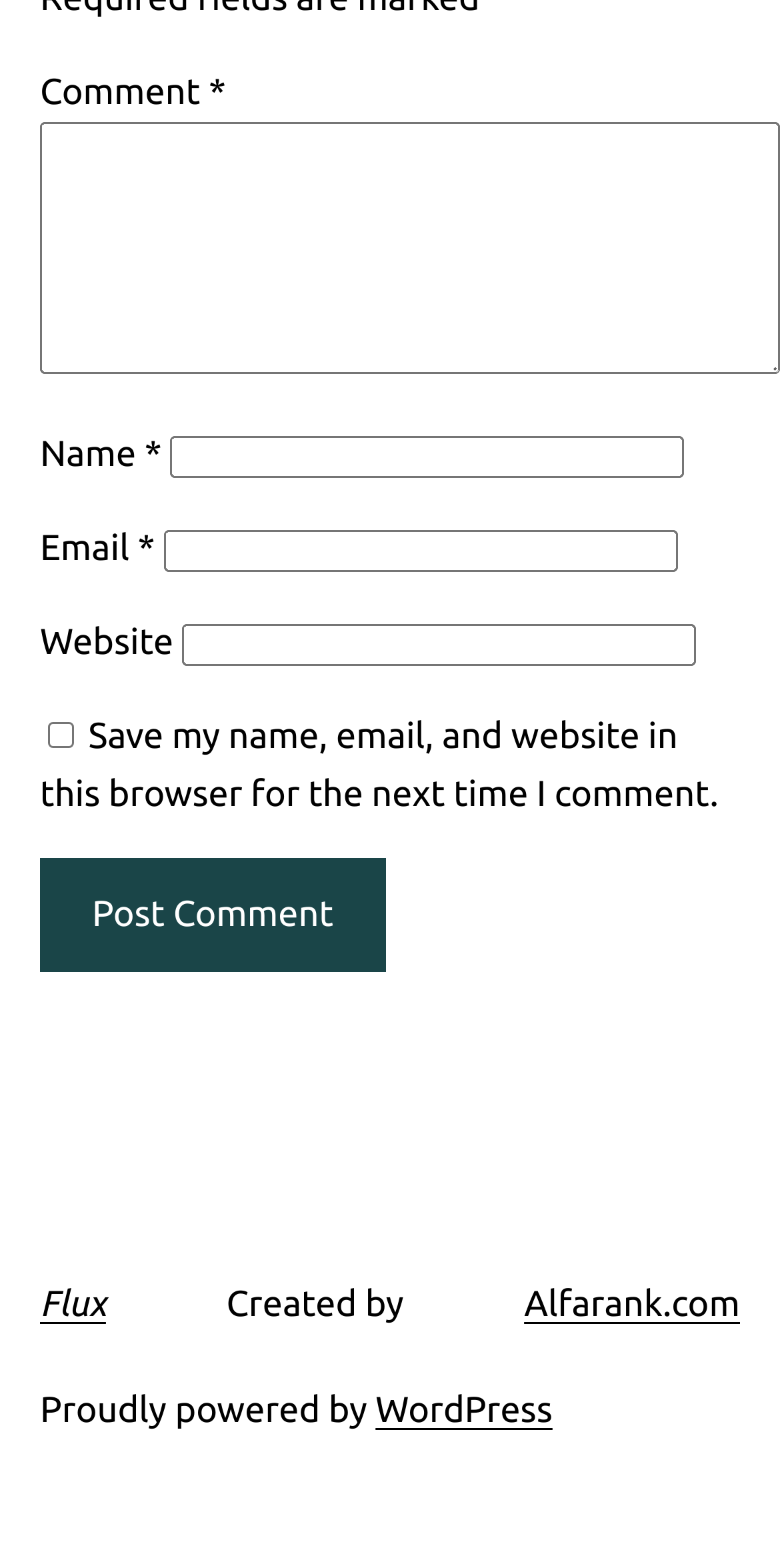Provide your answer to the question using just one word or phrase: What is the purpose of the text box labeled 'Comment'?

Leave a comment